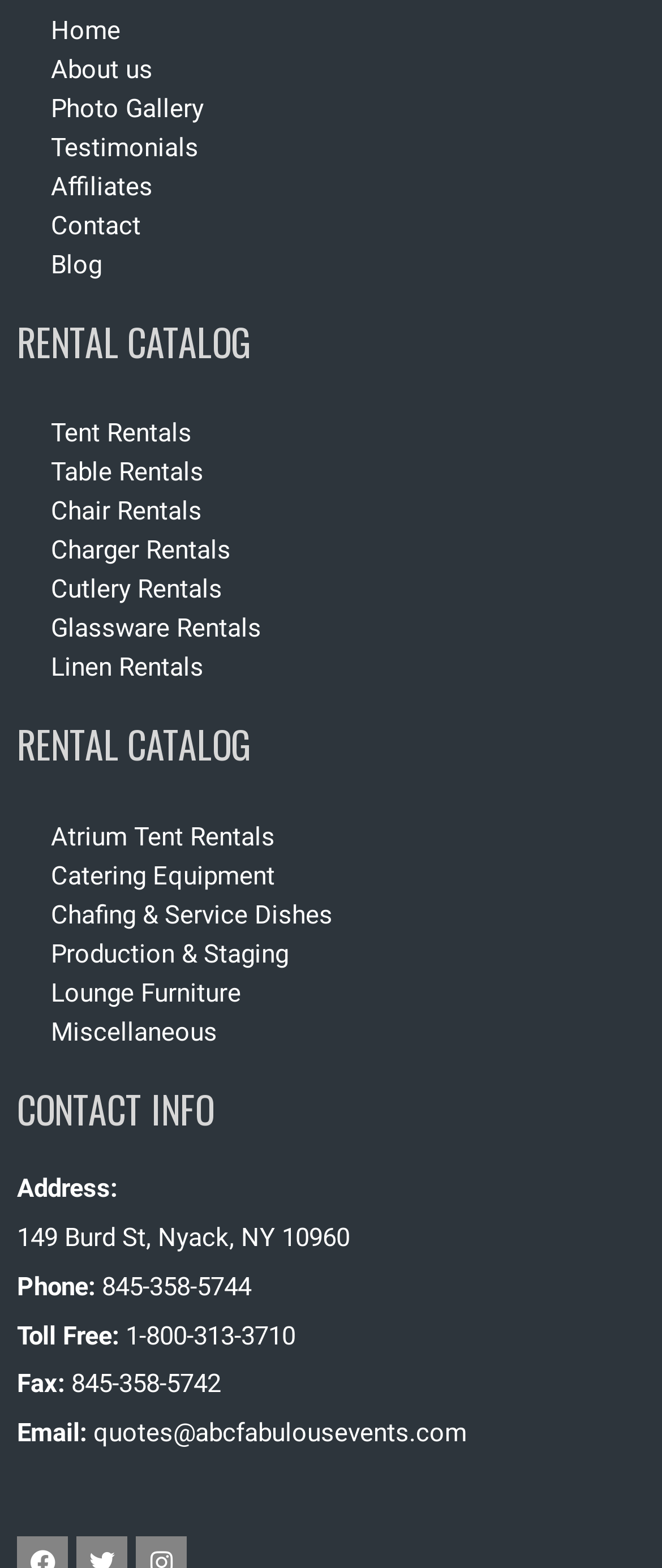What is the address of the rental catalog?
From the screenshot, supply a one-word or short-phrase answer.

149 Burd St, Nyack, NY 10960